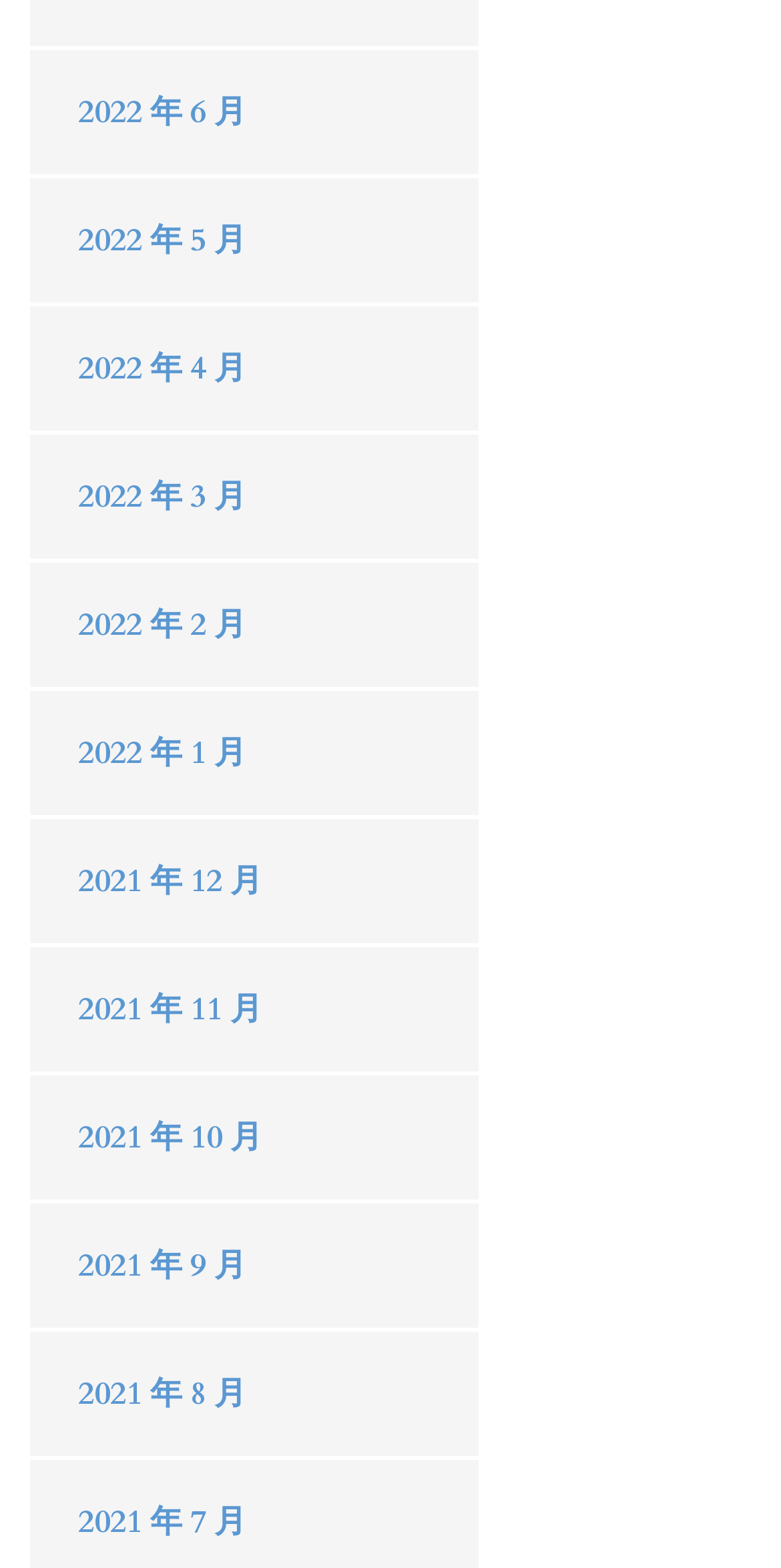What is the earliest month listed?
Please provide a comprehensive answer based on the details in the screenshot.

By examining the list of links, I found that the earliest month listed is 2021 年 7 月, which is located at the bottom of the list with a bounding box coordinate of [0.1, 0.956, 0.315, 0.984].